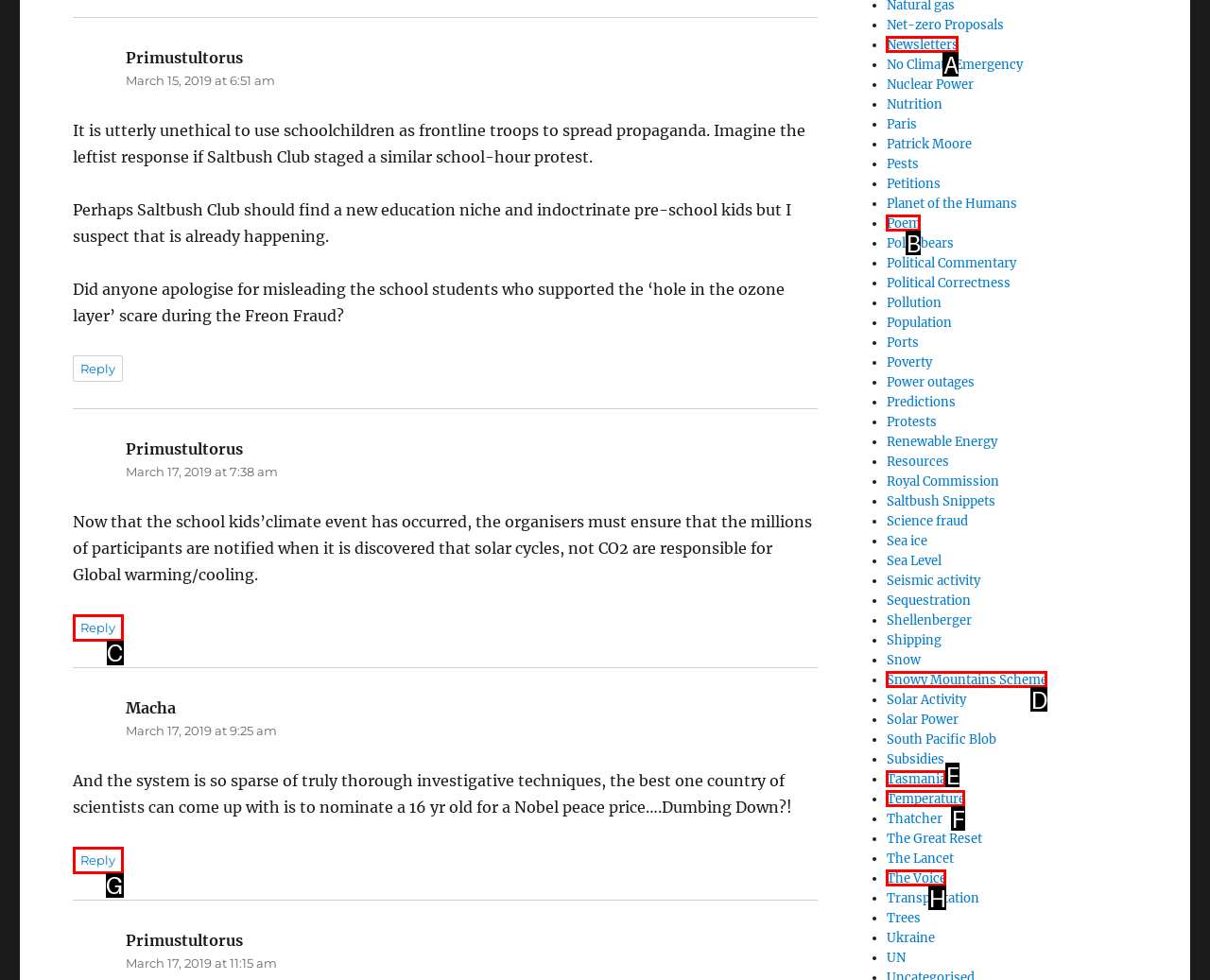Using the description: The Voice
Identify the letter of the corresponding UI element from the choices available.

H